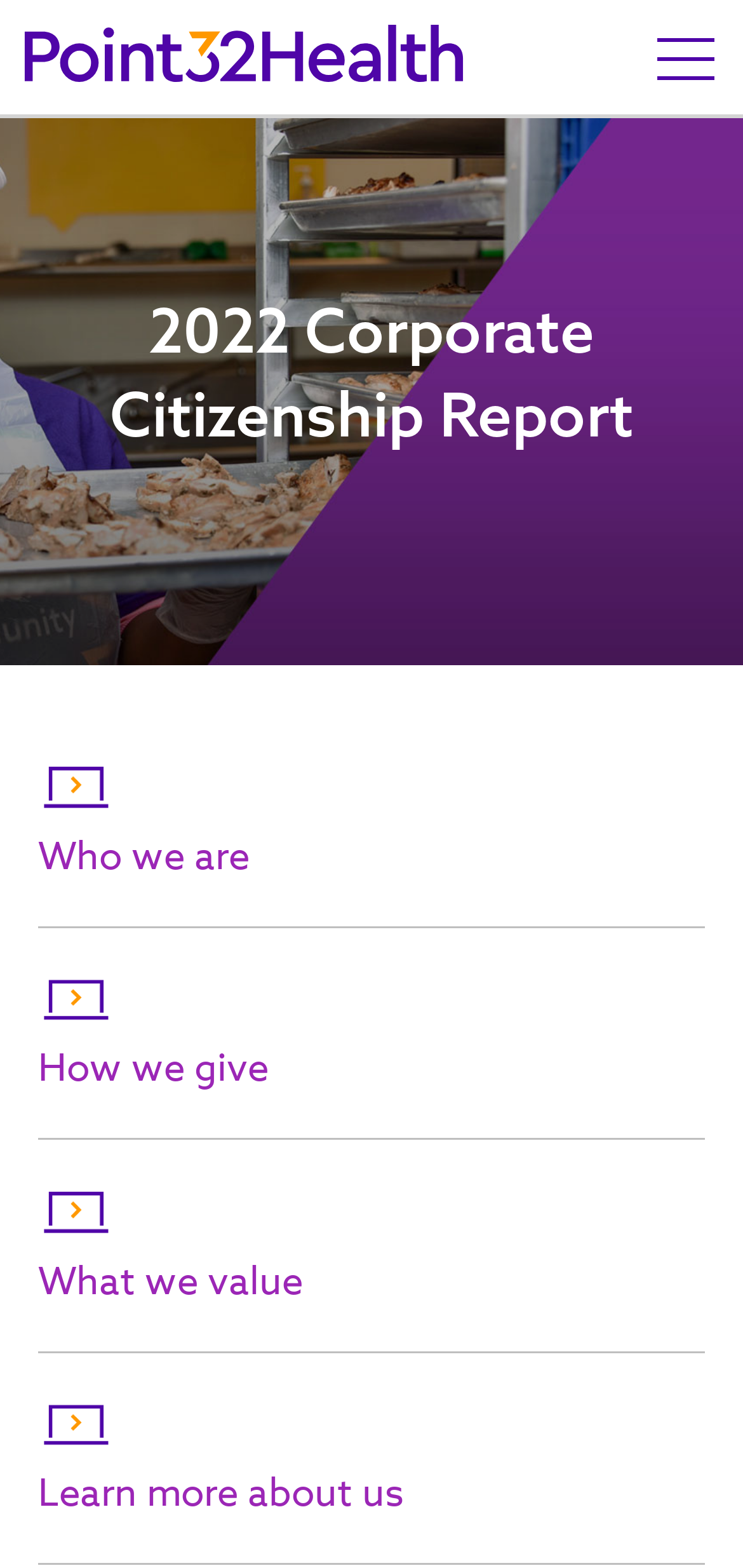Present a detailed account of what is displayed on the webpage.

The webpage is titled "2022 Corporate Citizenship Report - Point32Health" and features a prominent link to the Point32Health website at the top left corner. To the right of this link is a button to open the main menu, which is currently not expanded.

Below the top navigation bar, a large header section spans the entire width of the page. This section contains a heading that reads "2022 Corporate Citizenship Report" in a prominent font size. To the right of the heading is an image of the P32H icon in purple and orange.

Underneath the heading, there are four links arranged vertically, each accompanied by a small image of the P32H icon. The links are labeled "Who we are", "How we give", "What we value", and "Learn more about us", respectively. These links are positioned in the top half of the page, with the first link starting from the top left corner and the subsequent links placed below each other.